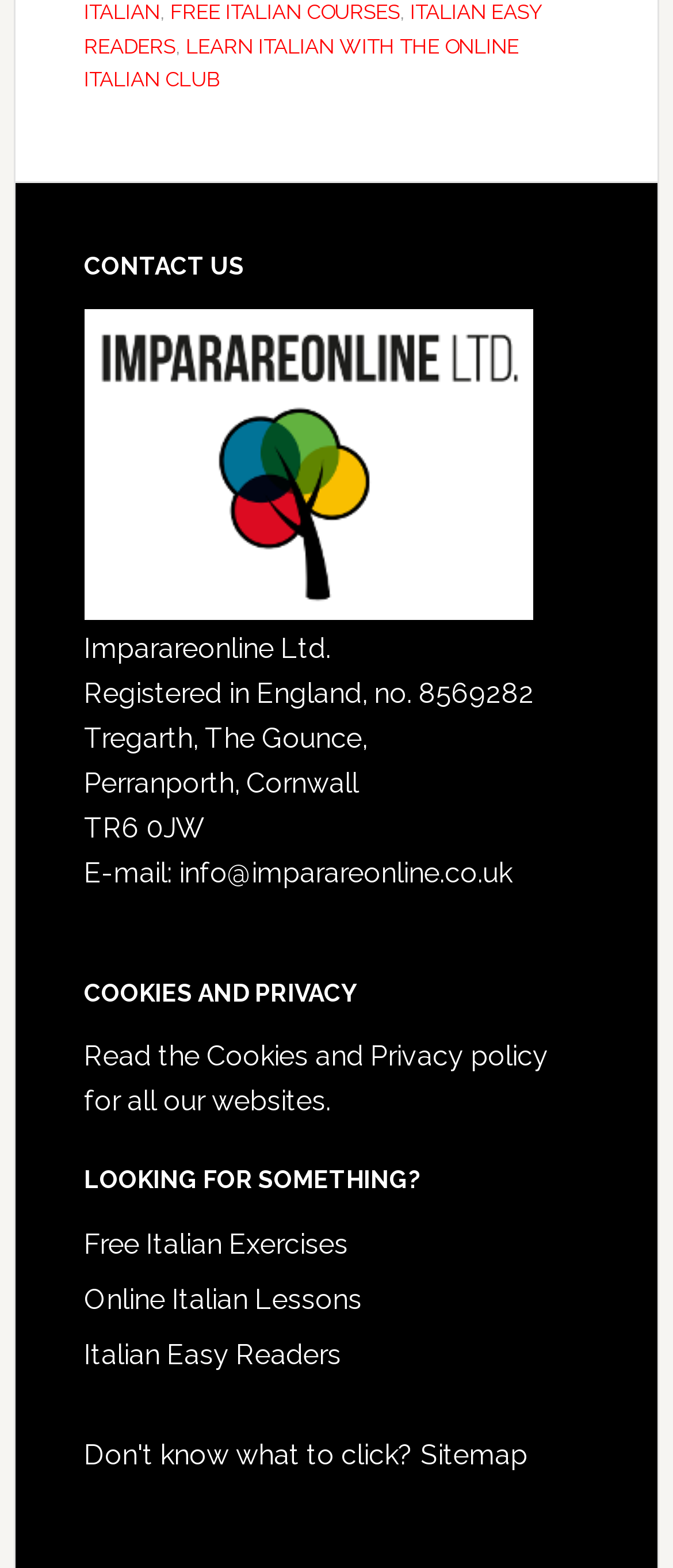Locate the bounding box coordinates of the element that needs to be clicked to carry out the instruction: "Learn Italian with the Online Italian Club". The coordinates should be given as four float numbers ranging from 0 to 1, i.e., [left, top, right, bottom].

[0.125, 0.022, 0.771, 0.059]